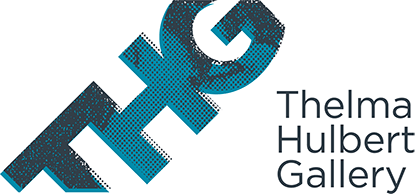What type of font is used for the full name of the gallery?
Based on the visual content, answer with a single word or a brief phrase.

Clean, contemporary